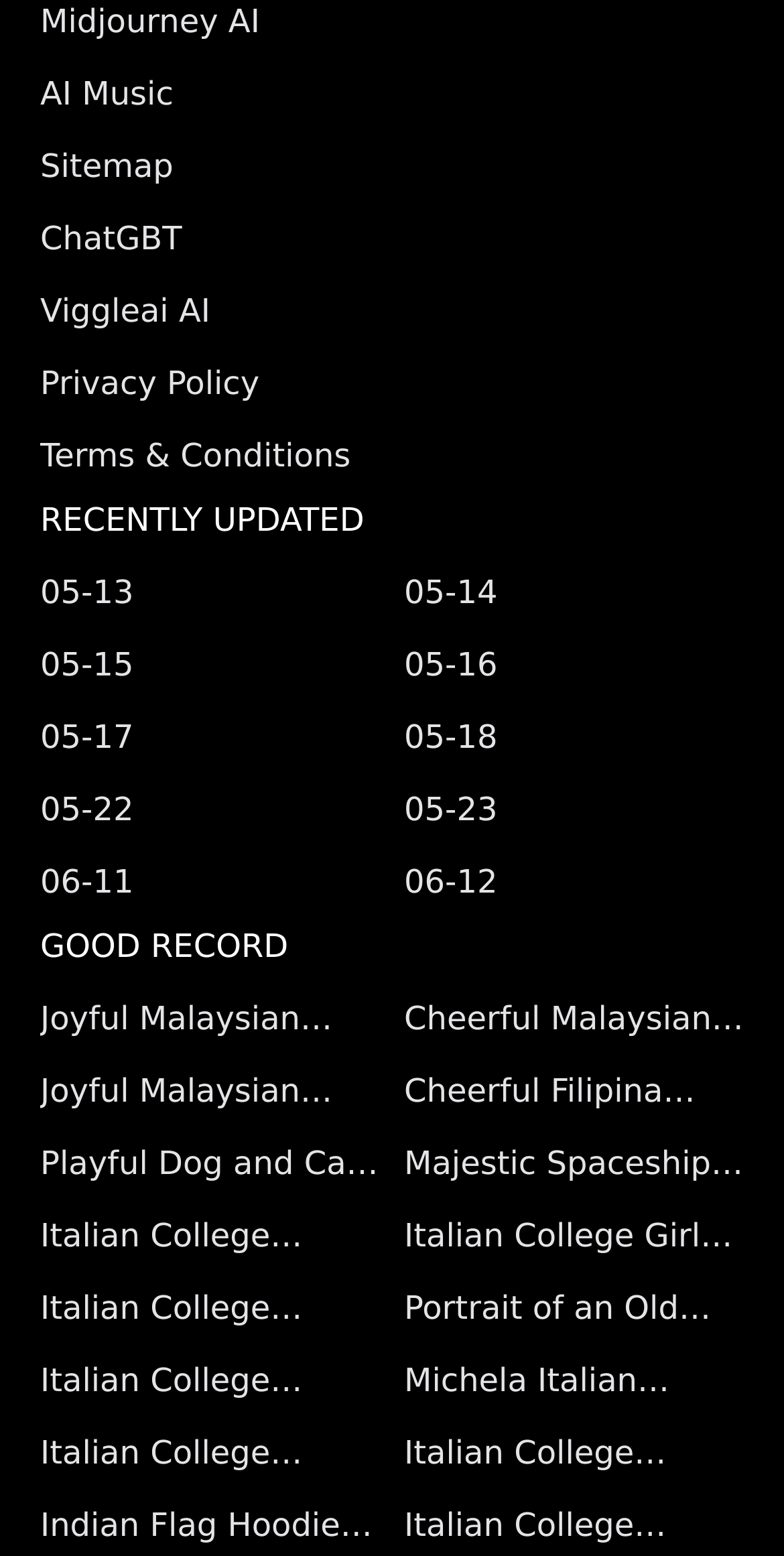What is the theme of the links under 'GOOD RECORD'?
Use the information from the screenshot to give a comprehensive response to the question.

I observed the links under the 'GOOD RECORD' heading, and they all seem to be descriptive titles of images, such as 'Joyful Malaysian Woman in Elegant Ivory Tuxedo with Black Bow Tie', 'Cheerful Malaysian Woman in Elegant Tuxedo with Bow Tie', and so on. Therefore, the theme of these links is images.